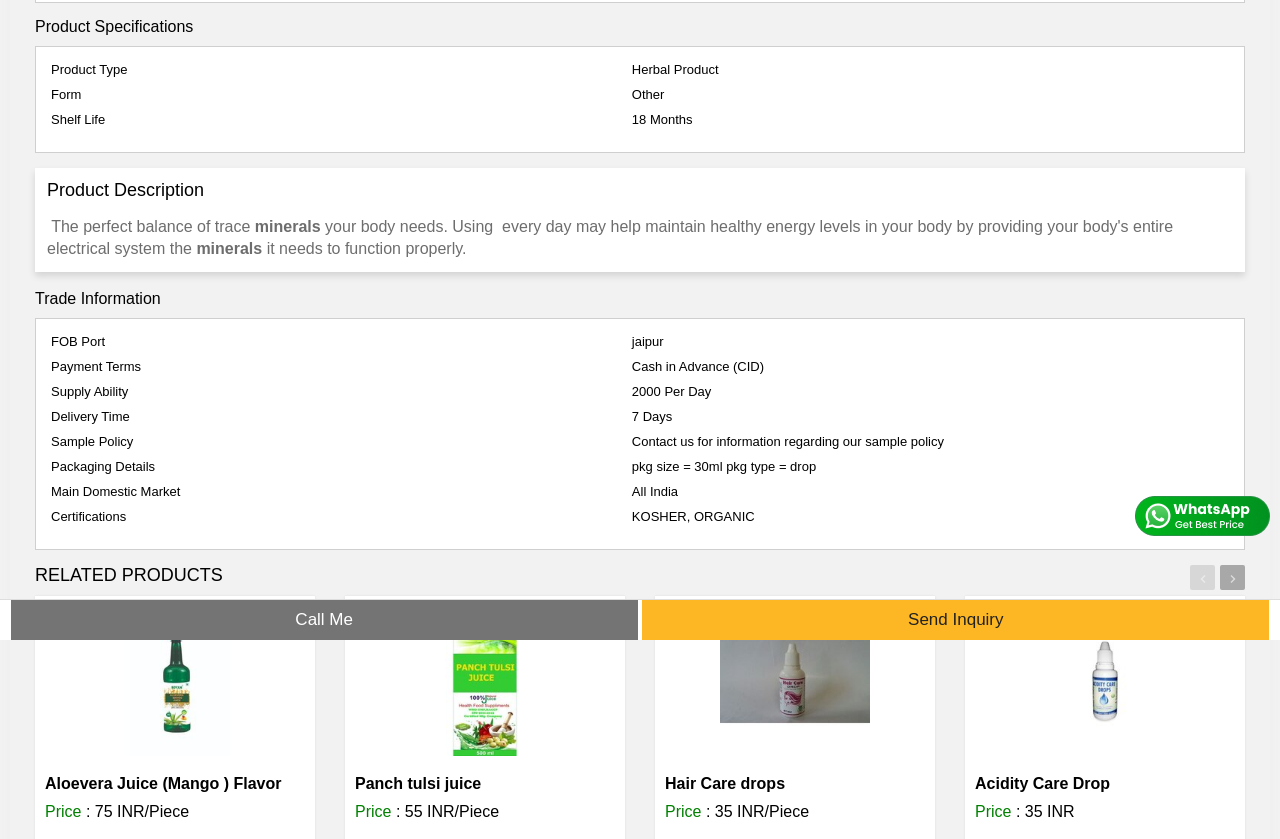Identify the bounding box coordinates for the UI element that matches this description: "Call Me".

[0.008, 0.715, 0.498, 0.763]